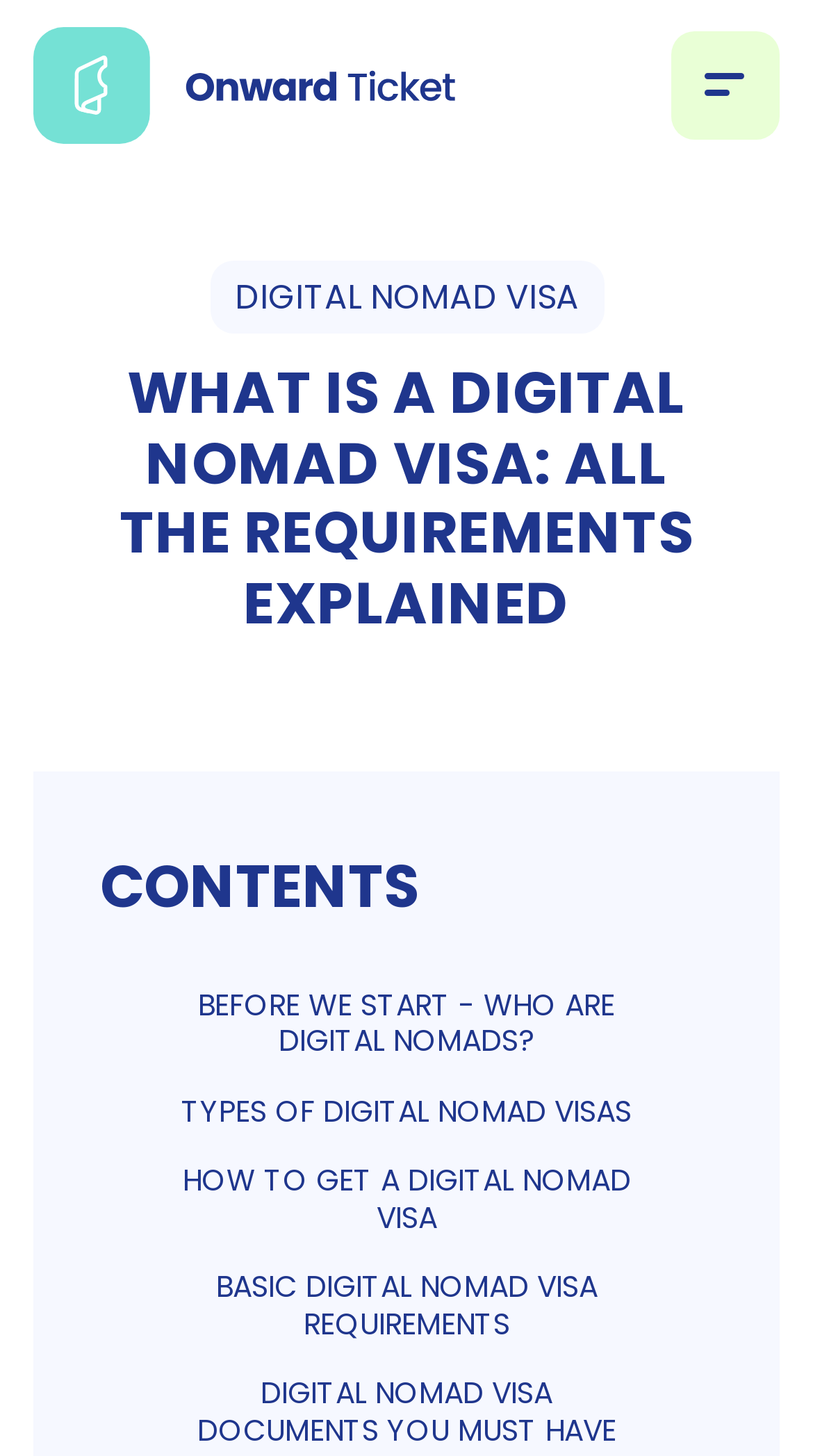What is the purpose of the button 'Toggle navigation'?
Please give a detailed answer to the question using the information shown in the image.

The button 'Toggle navigation' is located in the navigation bar and has an attribute 'expanded: False', indicating that it is used to expand or collapse the navigation menu. Its purpose is to provide users with a way to access more navigation options.